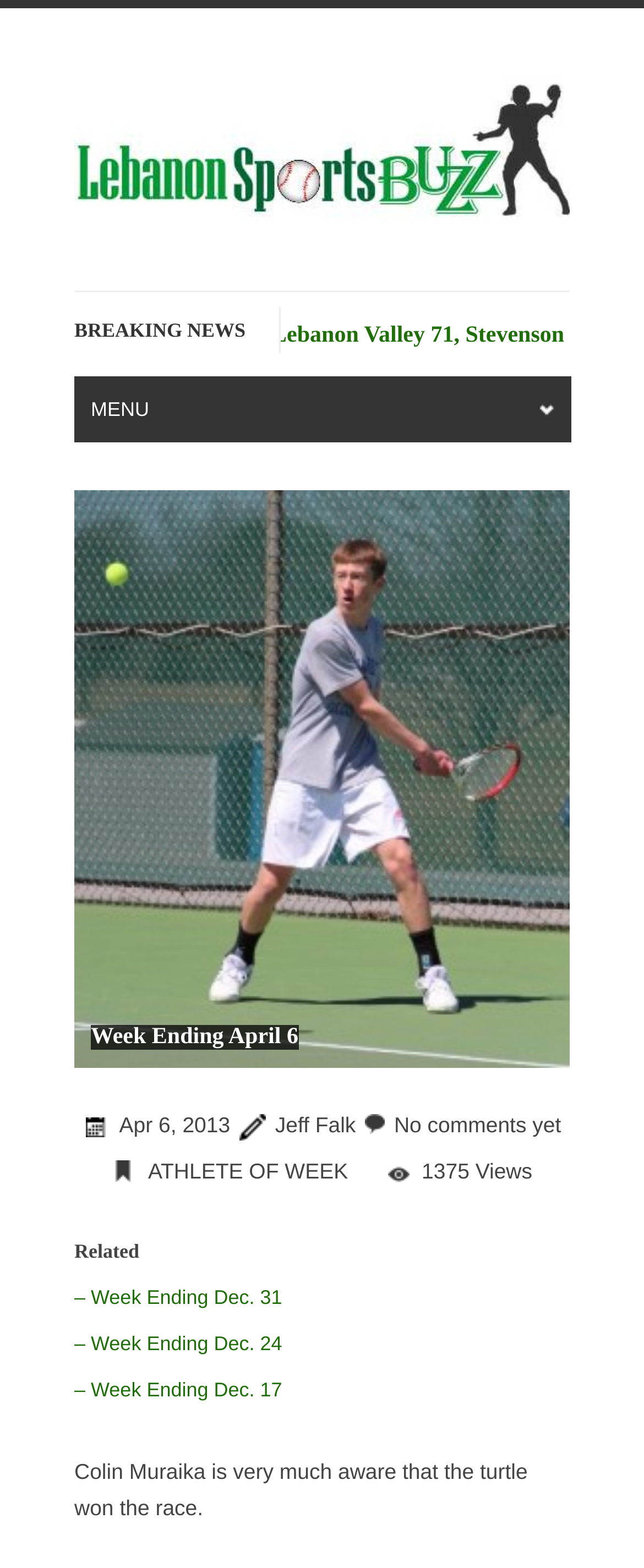Identify the bounding box for the UI element described as: "aria-label="Share via LinkedIn"". The coordinates should be four float numbers between 0 and 1, i.e., [left, top, right, bottom].

None